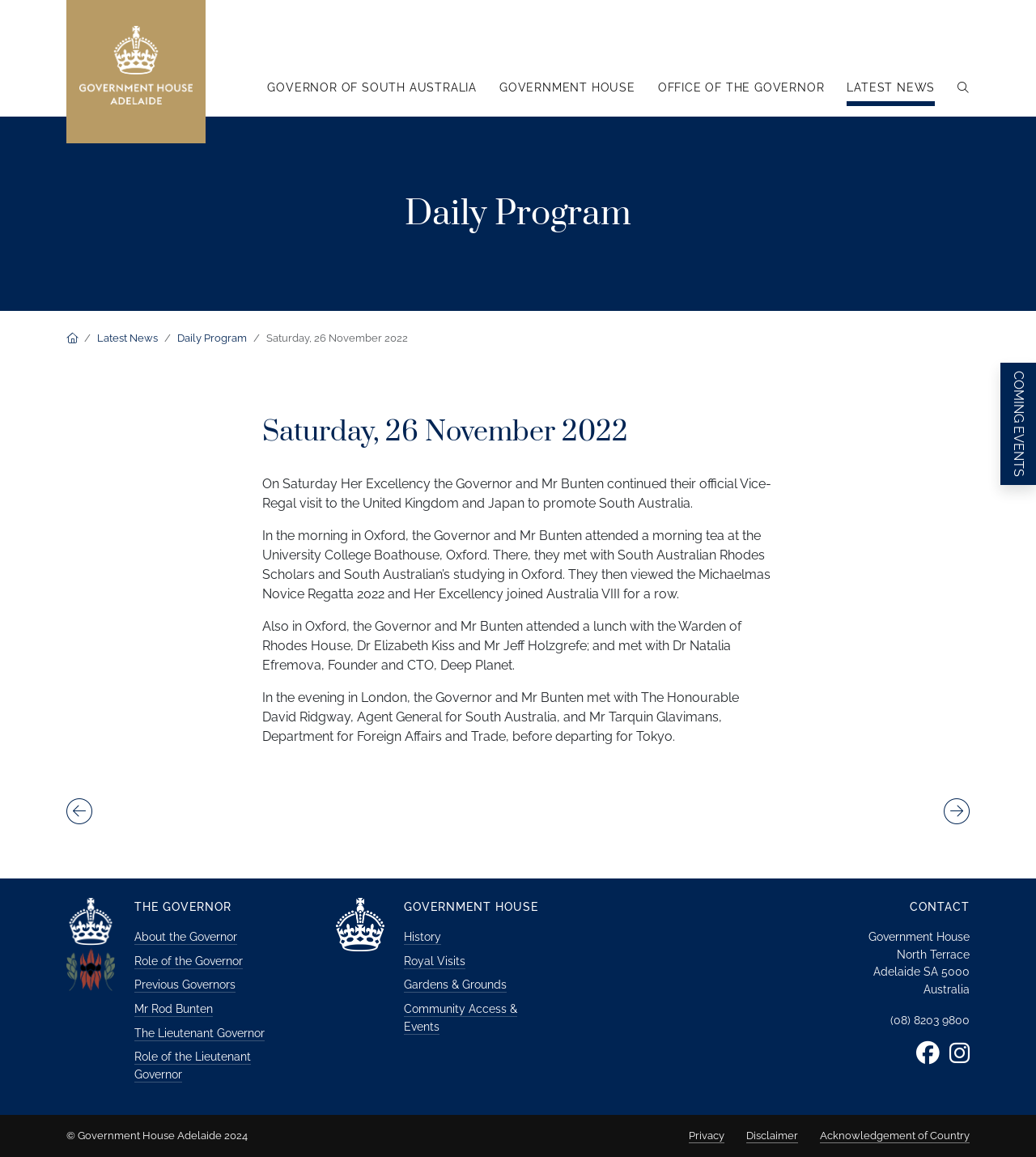Determine the bounding box coordinates of the target area to click to execute the following instruction: "Check coming events."

[0.976, 0.321, 0.991, 0.412]